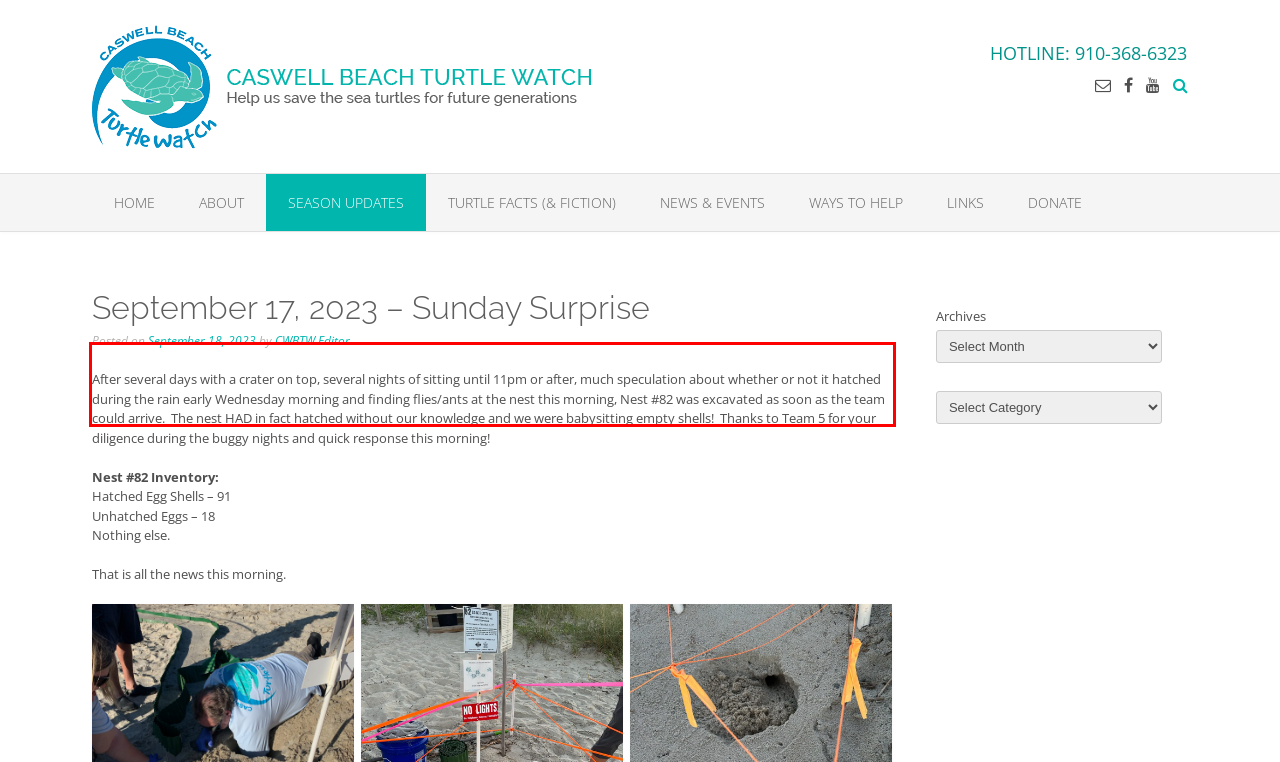Identify the text inside the red bounding box on the provided webpage screenshot by performing OCR.

After several days with a crater on top, several nights of sitting until 11pm or after, much speculation about whether or not it hatched during the rain early Wednesday morning and finding flies/ants at the nest this morning, Nest #82 was excavated as soon as the team could arrive. The nest HAD in fact hatched without our knowledge and we were babysitting empty shells! Thanks to Team 5 for your diligence during the buggy nights and quick response this morning!